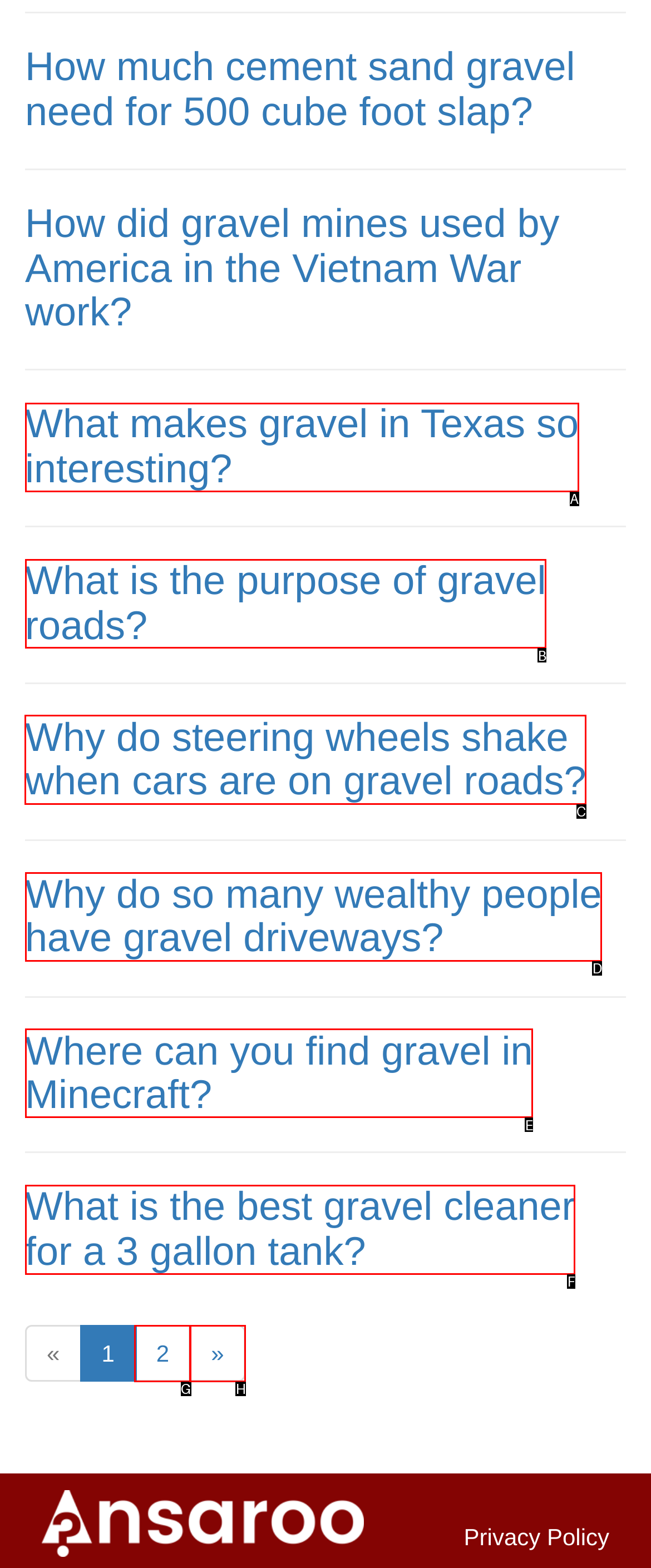Determine which HTML element to click on in order to complete the action: Read about why do steering wheels shake when cars are on gravel roads.
Reply with the letter of the selected option.

C